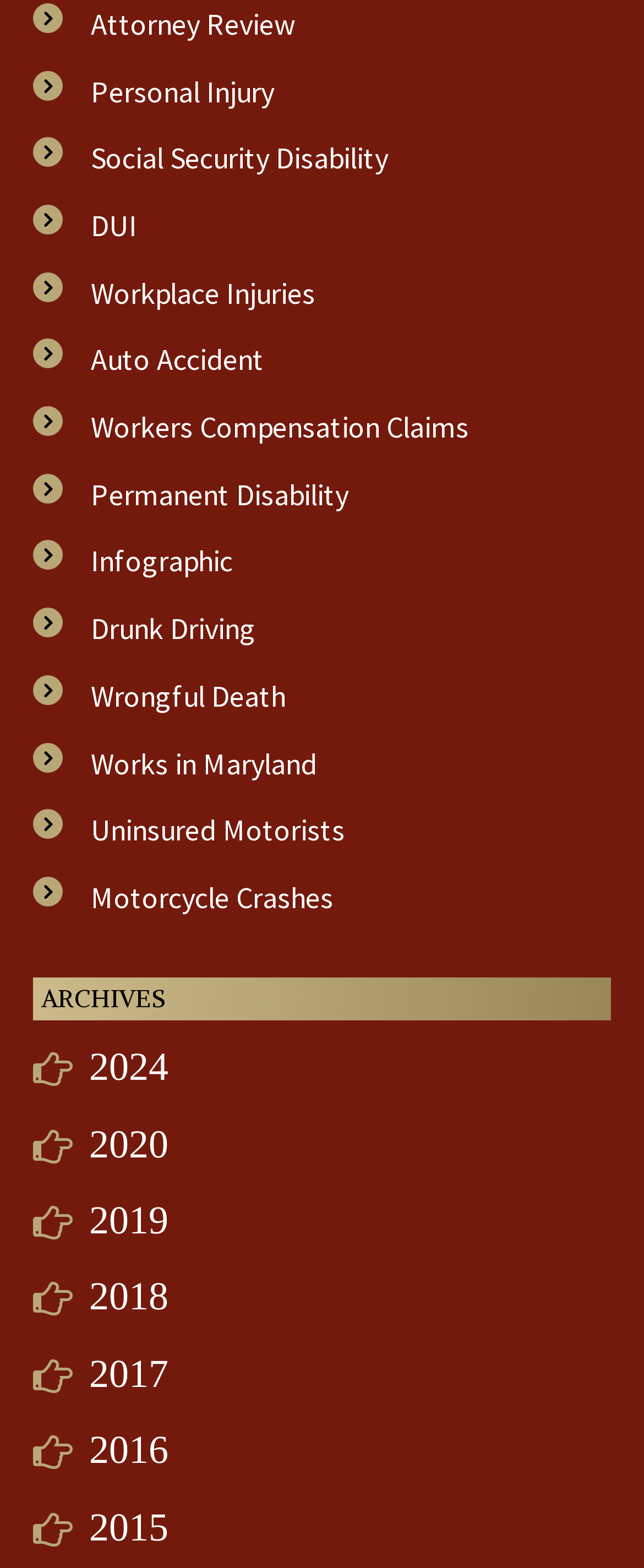Please identify the bounding box coordinates of the element that needs to be clicked to execute the following command: "Click on Attorney Review". Provide the bounding box using four float numbers between 0 and 1, formatted as [left, top, right, bottom].

[0.141, 0.003, 0.459, 0.027]